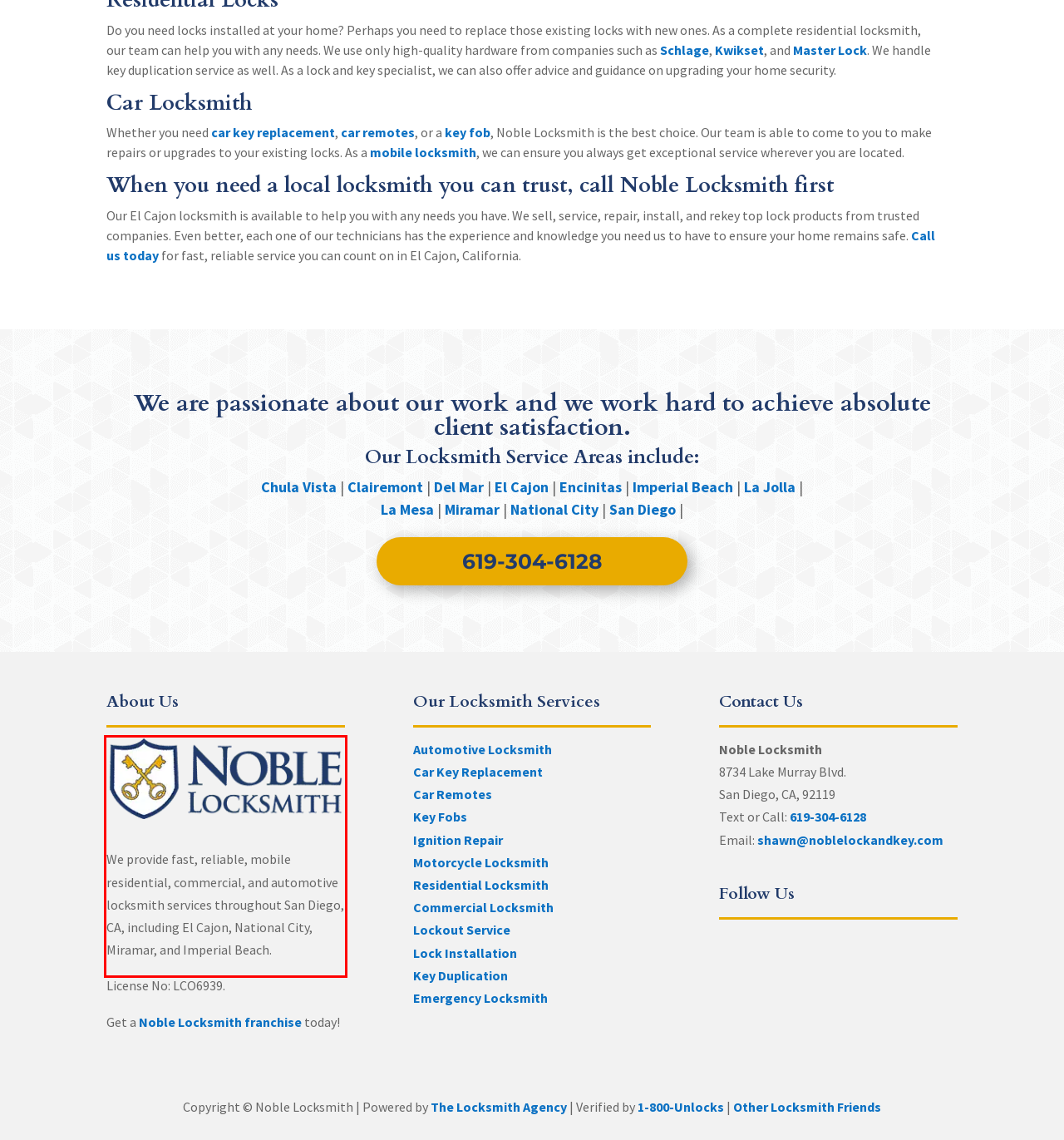The screenshot provided shows a webpage with a red bounding box. Apply OCR to the text within this red bounding box and provide the extracted content.

We provide fast, reliable, mobile residential, commercial, and automotive locksmith services throughout San Diego, CA, including El Cajon, National City, Miramar, and Imperial Beach.